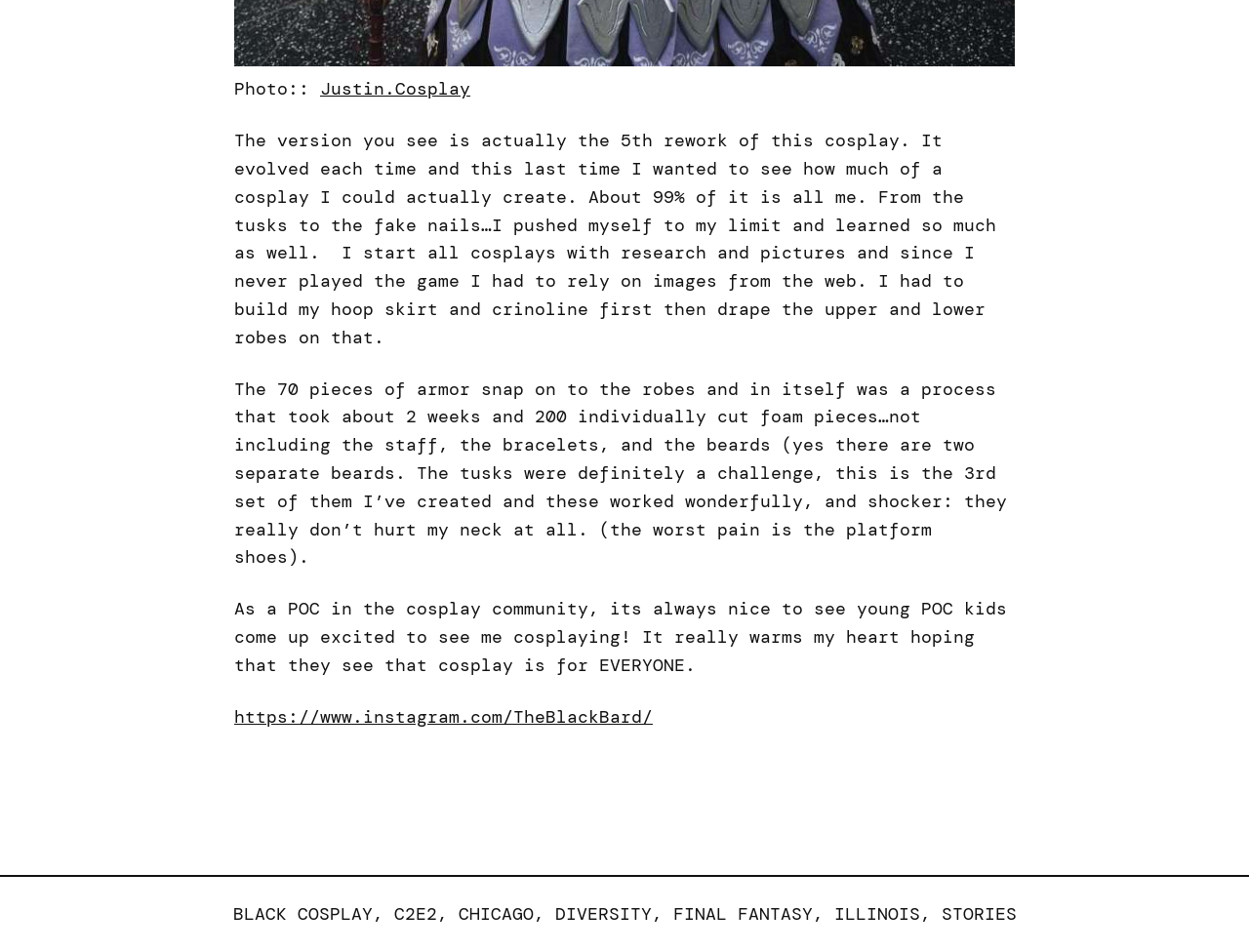What is the game that inspired the cosplay?
Please provide a single word or phrase as your answer based on the image.

Final Fantasy